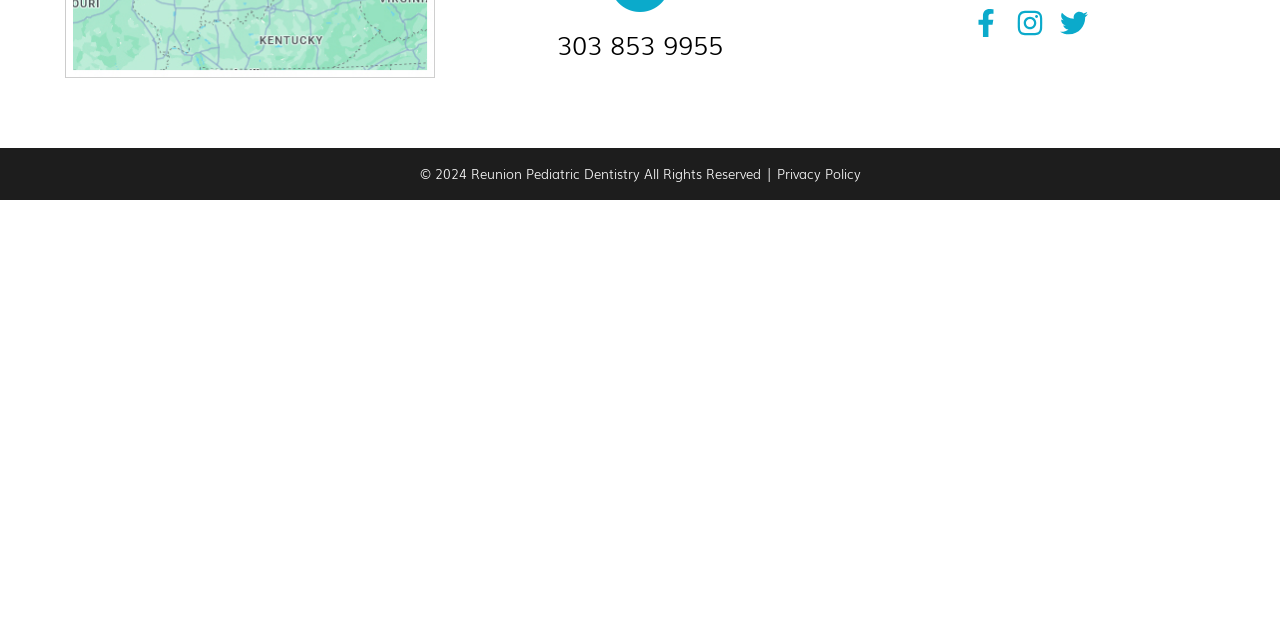Given the element description Privacy Policy, predict the bounding box coordinates for the UI element in the webpage screenshot. The format should be (top-left x, top-left y, bottom-right x, bottom-right y), and the values should be between 0 and 1.

[0.607, 0.257, 0.672, 0.286]